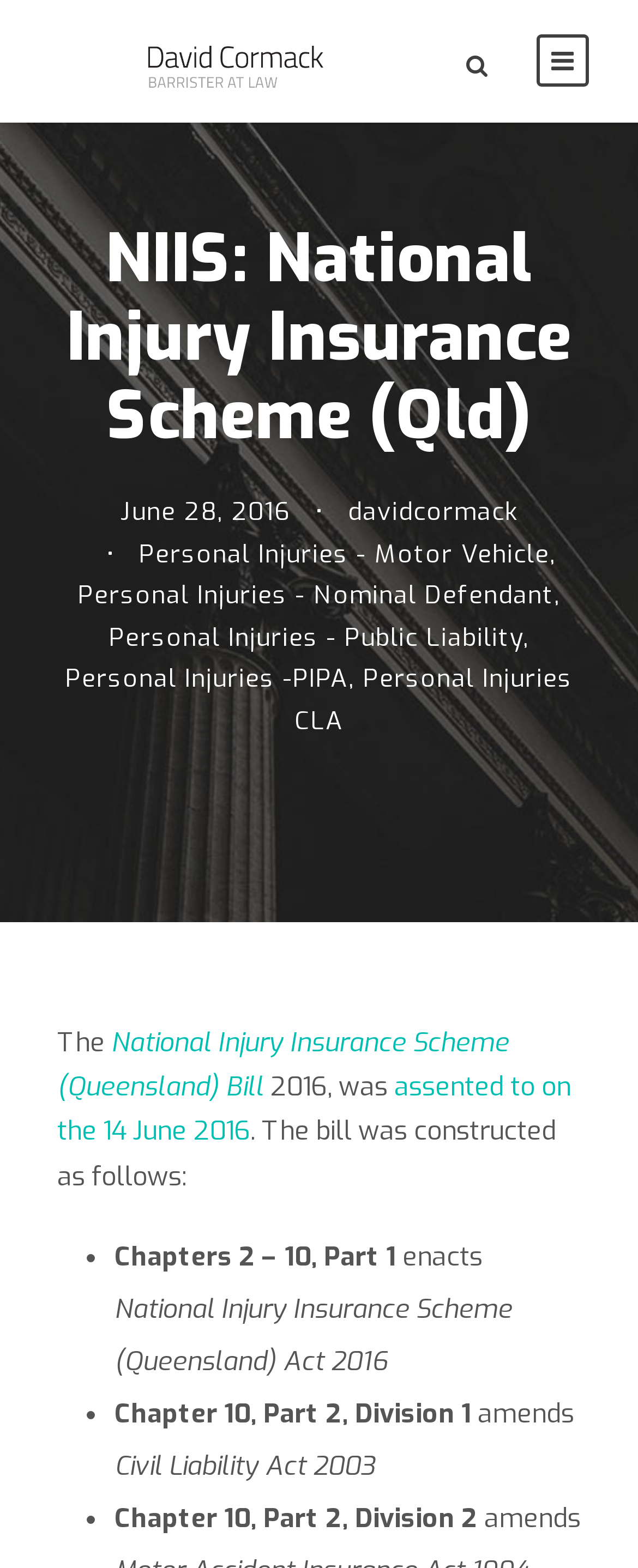Please reply with a single word or brief phrase to the question: 
What are the types of personal injuries mentioned?

Motor Vehicle, Nominal Defendant, Public Liability, PIPA, CLA